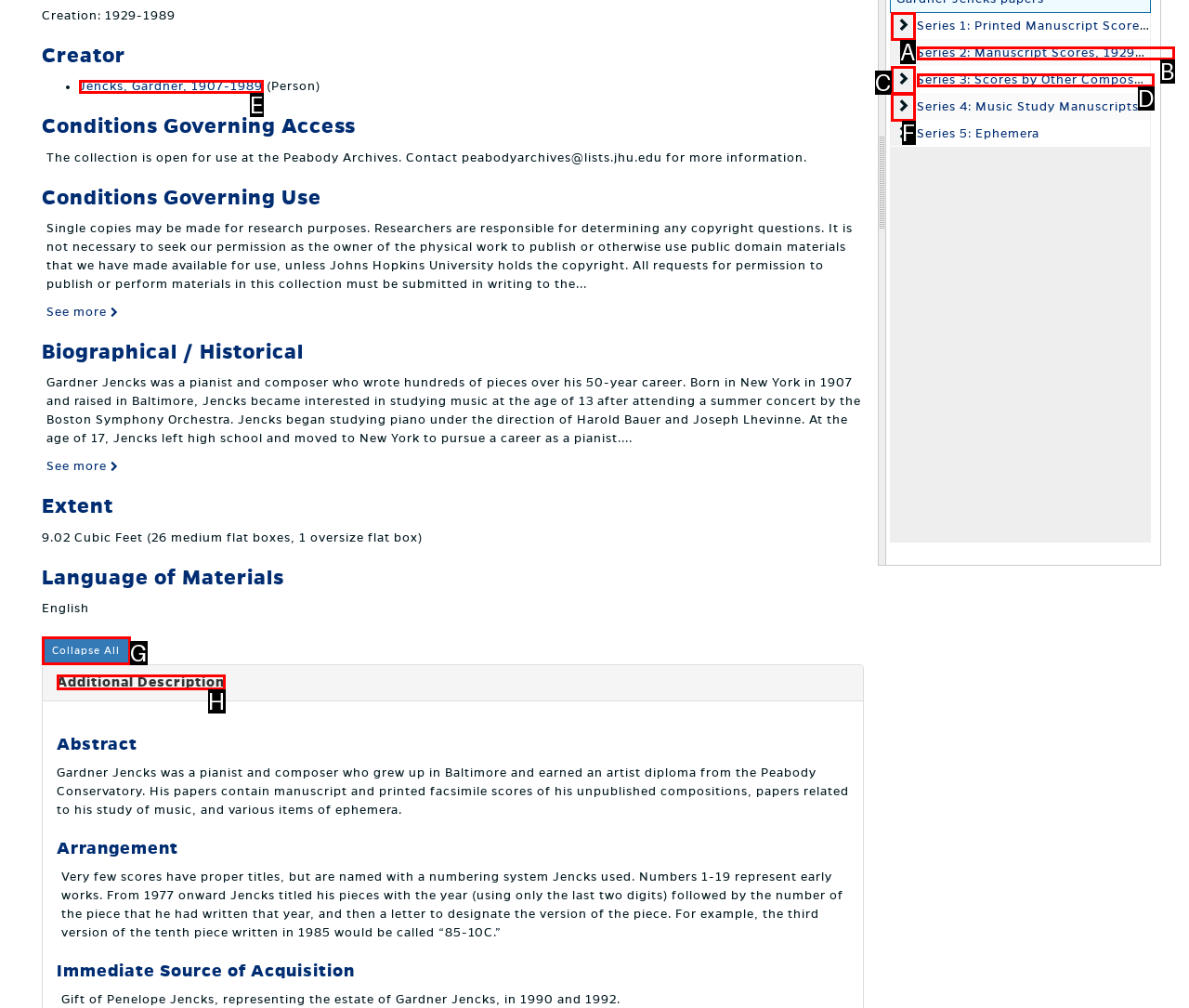Select the letter that corresponds to the description: Series 1: Printed Manuscript Scores. Provide your answer using the option's letter.

A